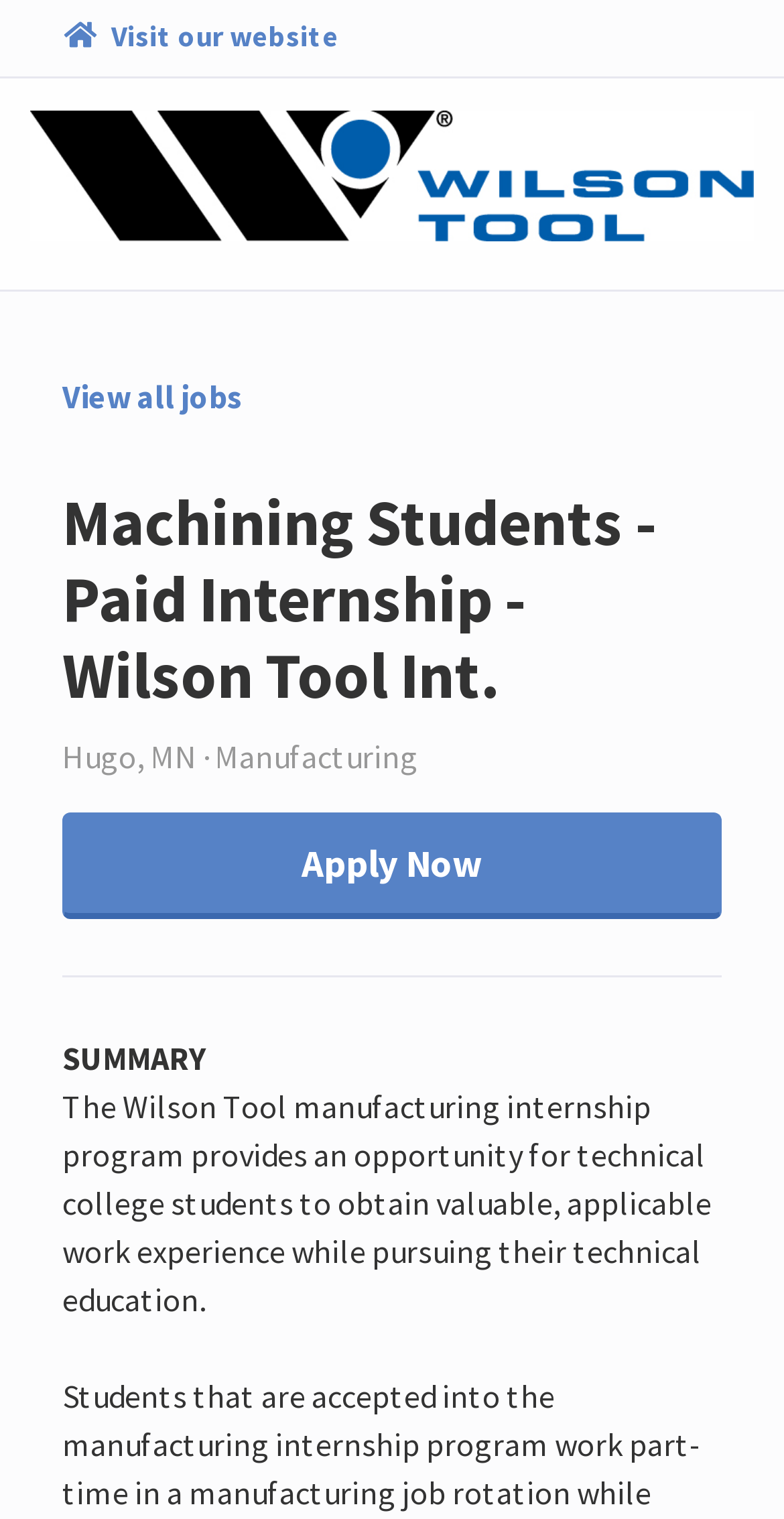Can you find the bounding box coordinates for the UI element given this description: "Visit our website"? Provide the coordinates as four float numbers between 0 and 1: [left, top, right, bottom].

[0.079, 0.011, 0.431, 0.039]